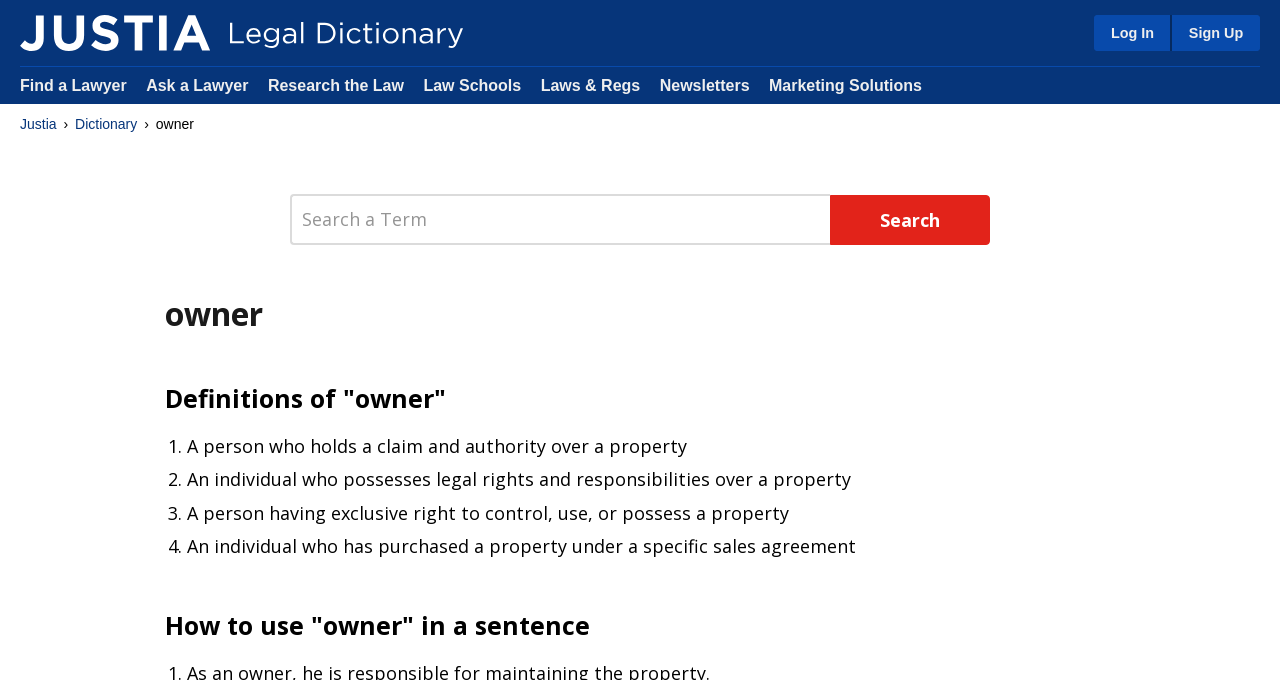Create an in-depth description of the webpage, covering main sections.

The webpage is a dictionary page for the term "owner" on the Justia Legal Dictionary website. At the top left, there is a logo of Justia, accompanied by a link to the Justia homepage. Next to the logo, there is a link to the Justia Dictionary. On the top right, there are links to log in and sign up.

Below the top navigation, there are several links to other sections of the website, including "Find a Lawyer", "Ask a Lawyer", "Research the Law", "Law Schools", "Laws & Regs", "Newsletters", and "Marketing Solutions". These links are arranged horizontally across the page.

In the main content area, the term "owner" is displayed prominently, with a search bar below it. The search bar allows users to search for a term, and there is a search button next to the search field.

Below the search bar, there is a heading that reads "owner", followed by a definition of the term that reads "Definitions of 'owner'". There are four definitions listed, each with a numbered list marker. The definitions are: "A person who holds a claim and authority over a property", "An individual who possesses legal rights and responsibilities over a property", "A person having exclusive right to control, use, or possess a property", and "An individual who has purchased a property under a specific sales agreement".

Finally, at the bottom of the page, there is a section titled "How to use 'owner' in a sentence".